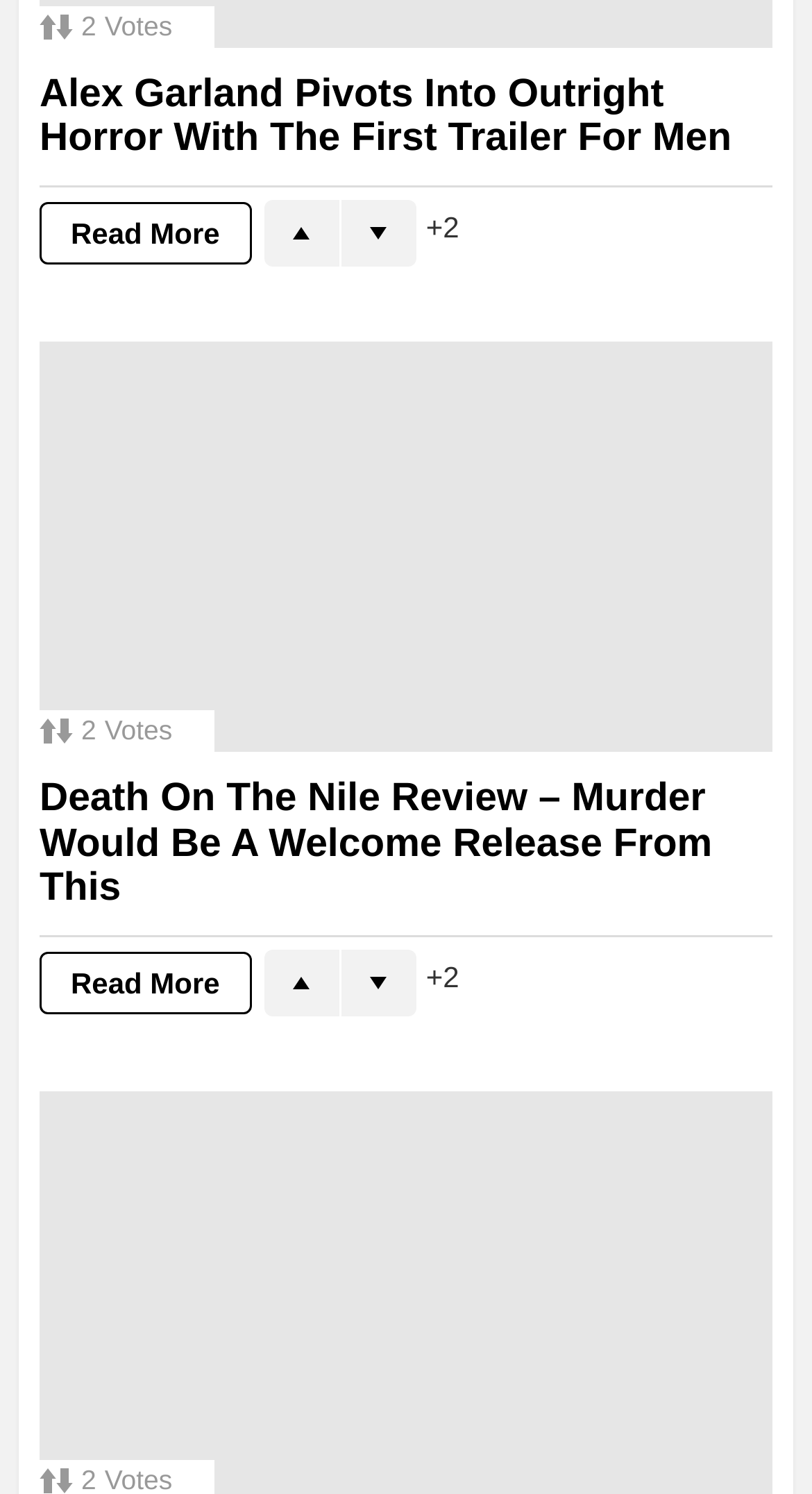What is the purpose of the '' link?
We need a detailed and exhaustive answer to the question. Please elaborate.

I determined the purpose of the '' link by looking at its text content and its position relative to the vote count and other links, suggesting that it is an upvote button.